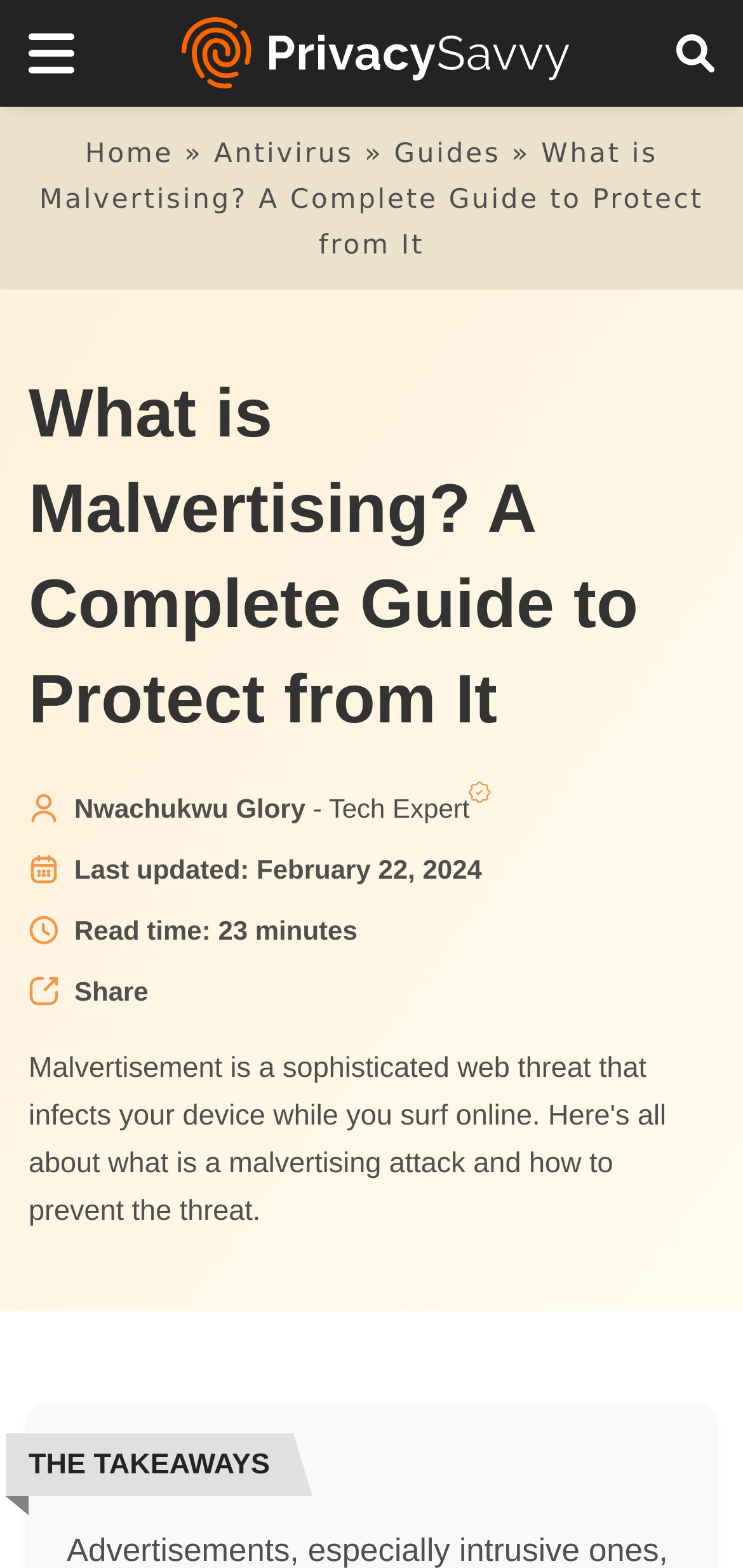Identify the bounding box coordinates of the region that should be clicked to execute the following instruction: "Share to Twitter".

[0.074, 0.615, 0.105, 0.649]